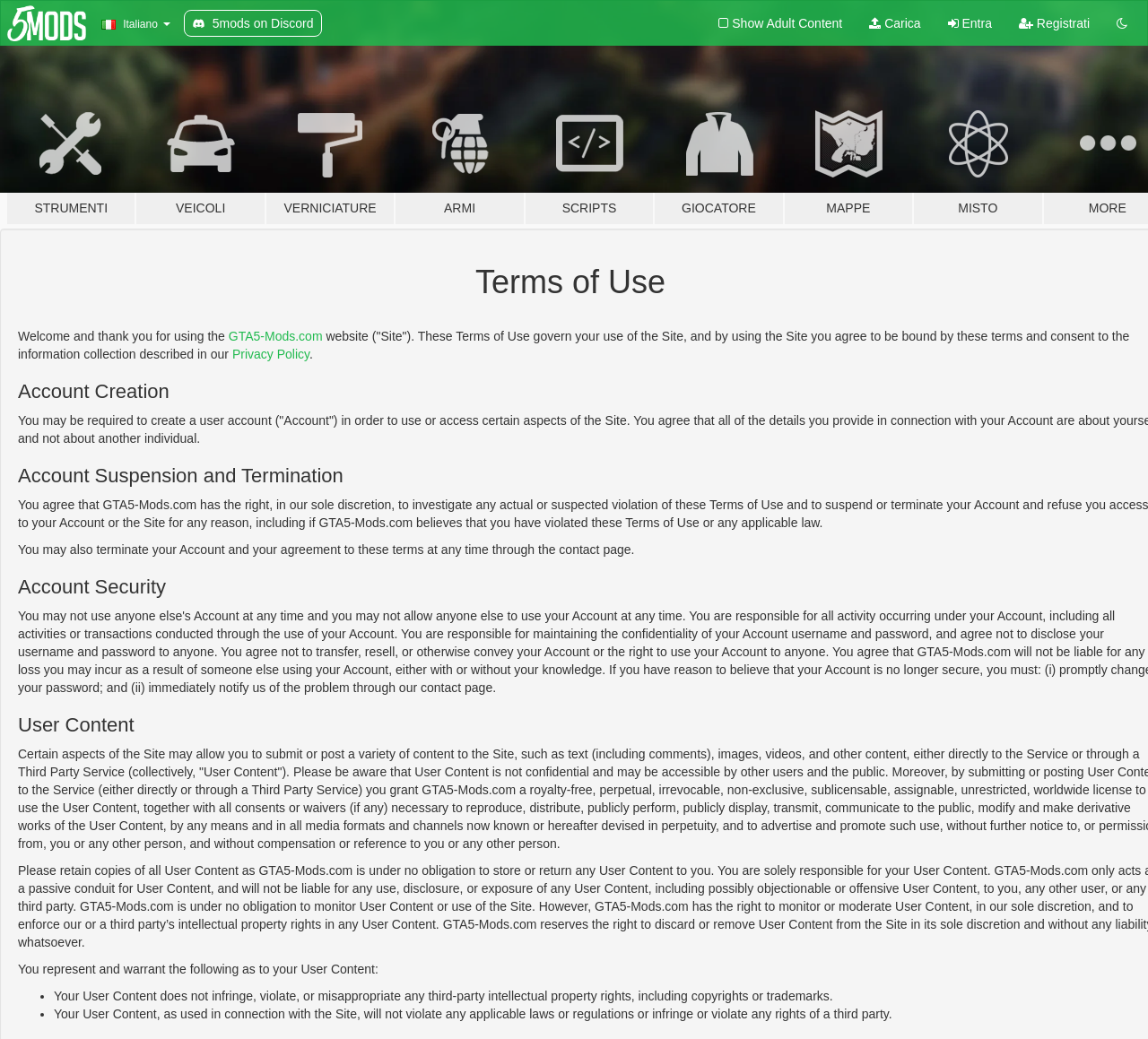Determine the bounding box coordinates of the region I should click to achieve the following instruction: "View STRUMENTI". Ensure the bounding box coordinates are four float numbers between 0 and 1, i.e., [left, top, right, bottom].

[0.005, 0.082, 0.118, 0.217]